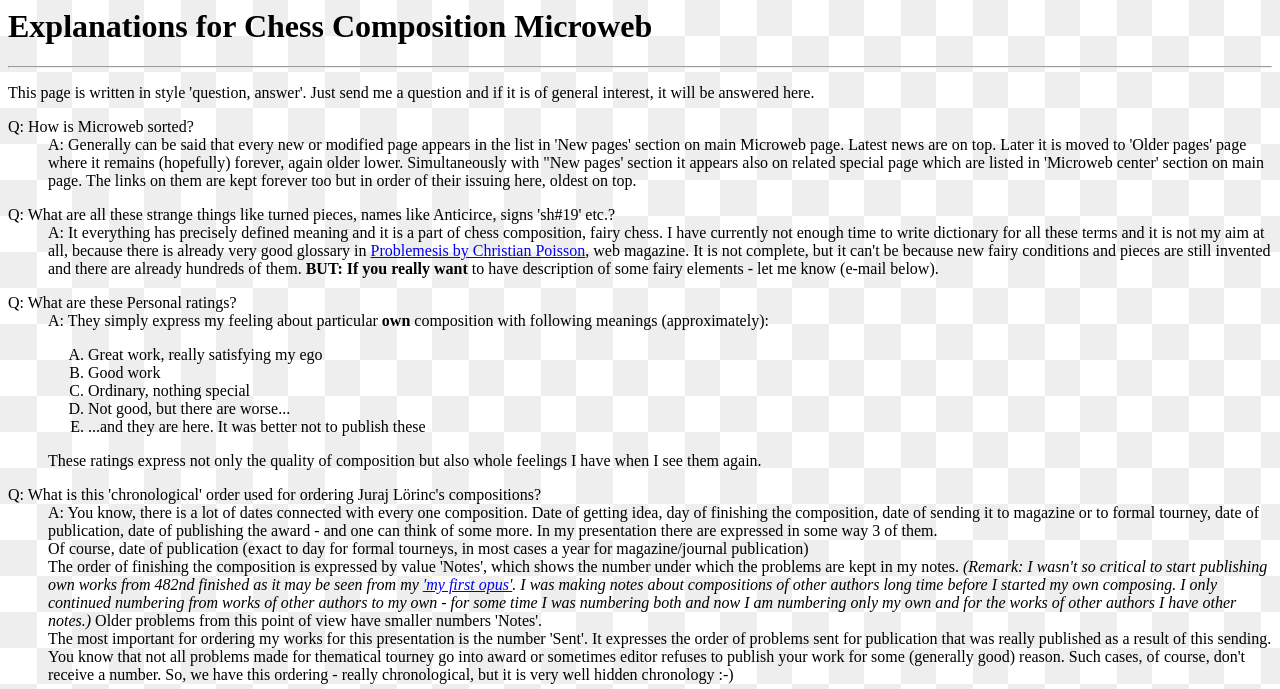Your task is to extract the text of the main heading from the webpage.

Explanations for Chess Composition Microweb